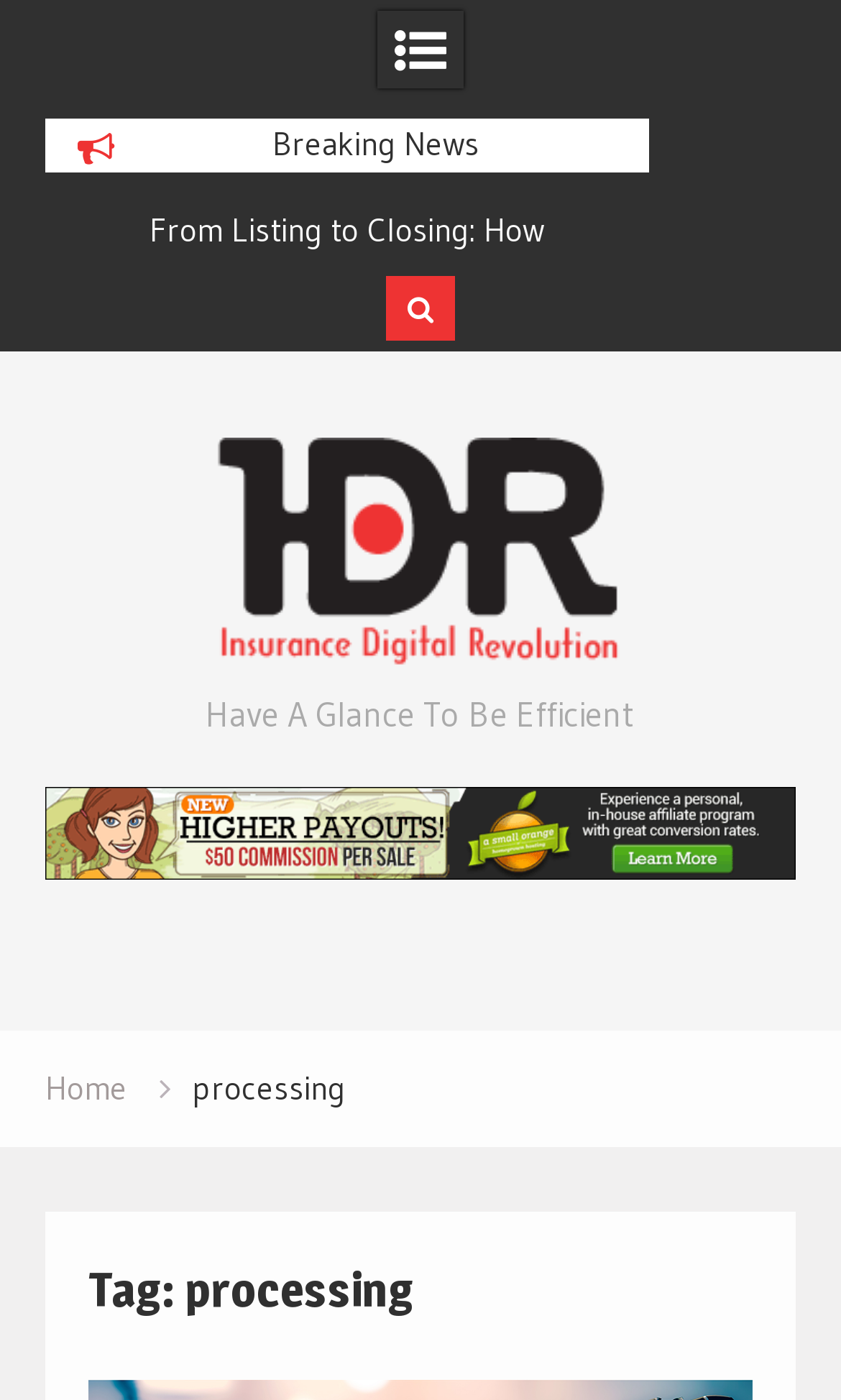What is the name of the insurance revolution?
Please give a detailed answer to the question using the information shown in the image.

The name of the insurance revolution is 'Insurance Digital Revolution' which is indicated by the link element with the text 'Insurance Digital Revolution' and also by the image element with the same text.